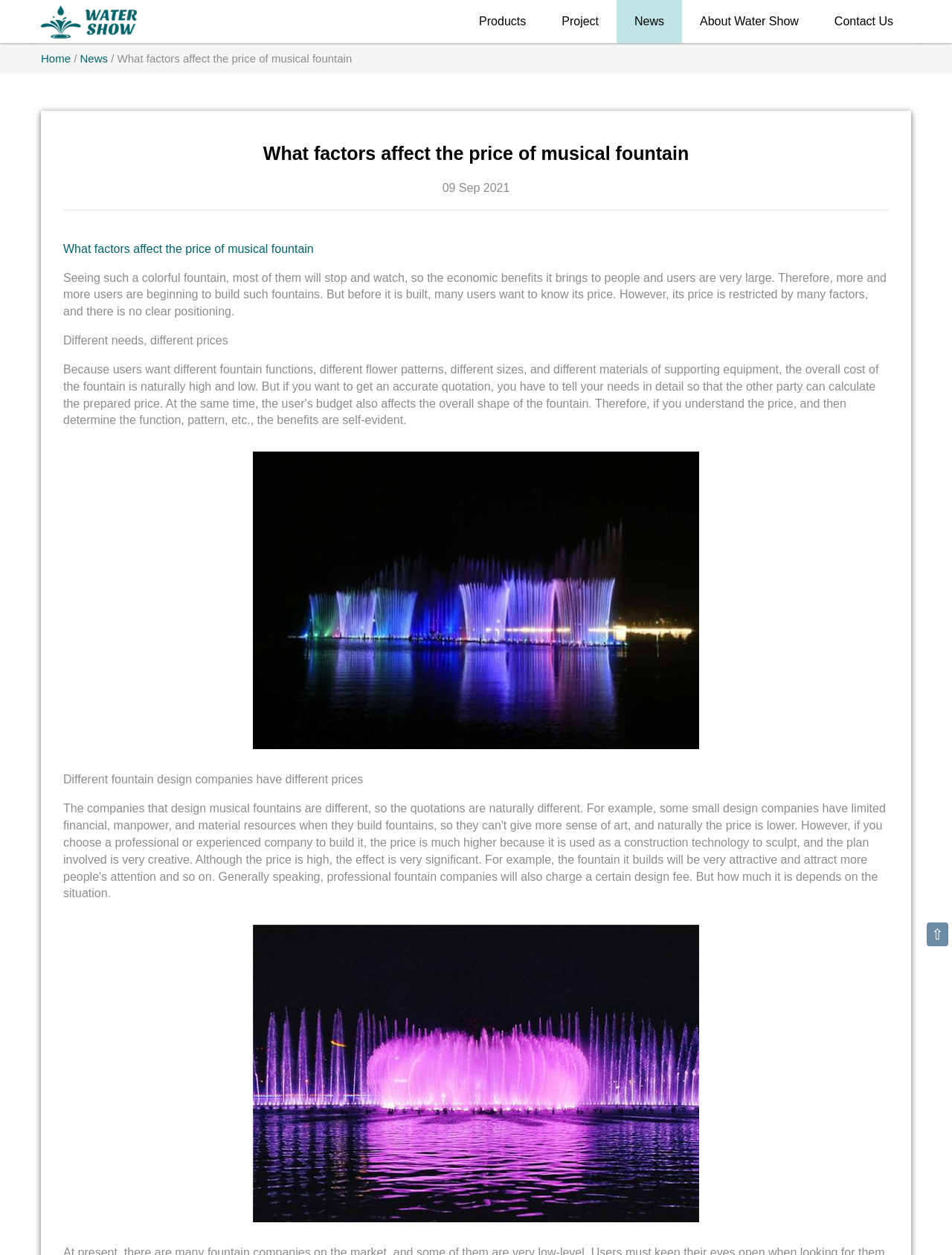Locate the bounding box coordinates of the region to be clicked to comply with the following instruction: "Go to Products page". The coordinates must be four float numbers between 0 and 1, in the form [left, top, right, bottom].

[0.484, 0.0, 0.571, 0.035]